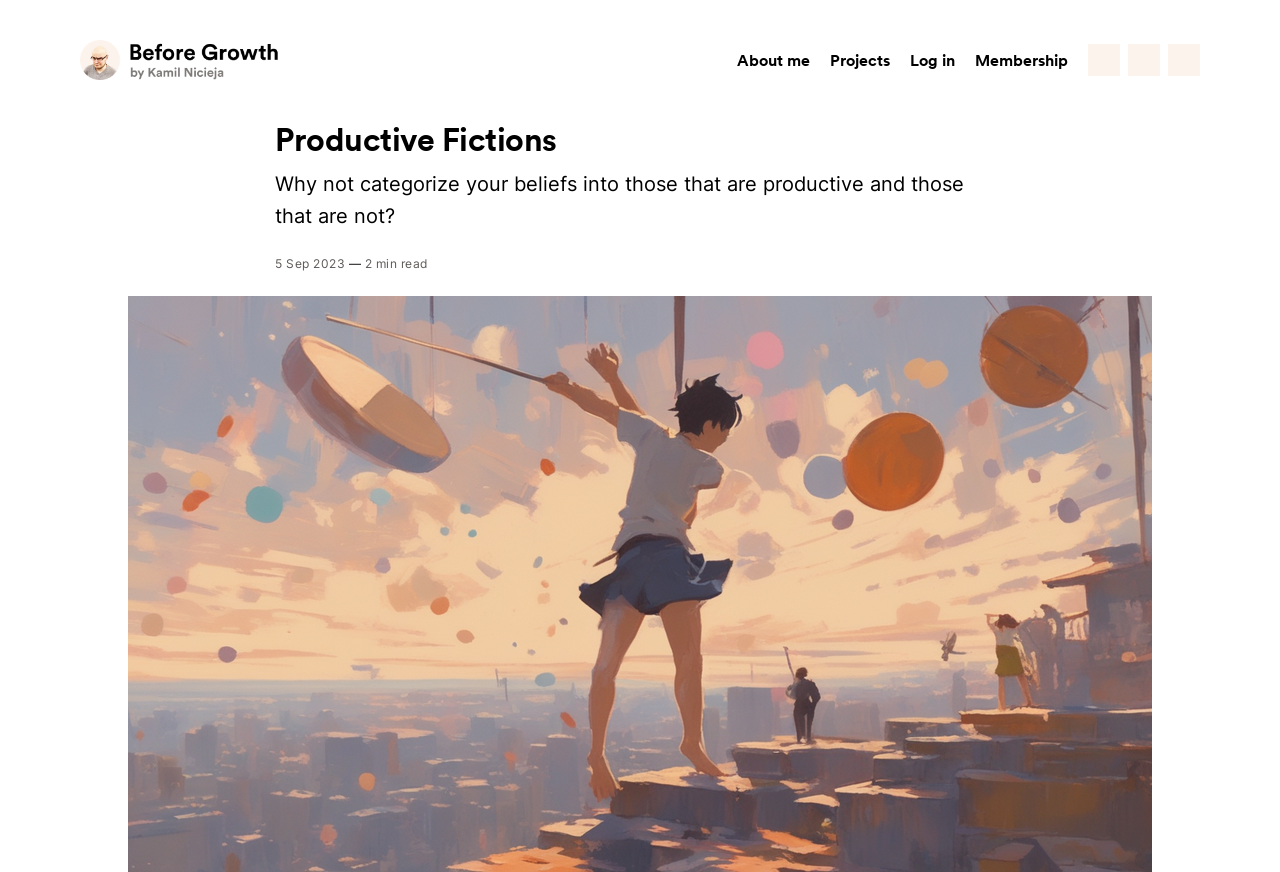Please specify the bounding box coordinates of the region to click in order to perform the following instruction: "Create an account".

None